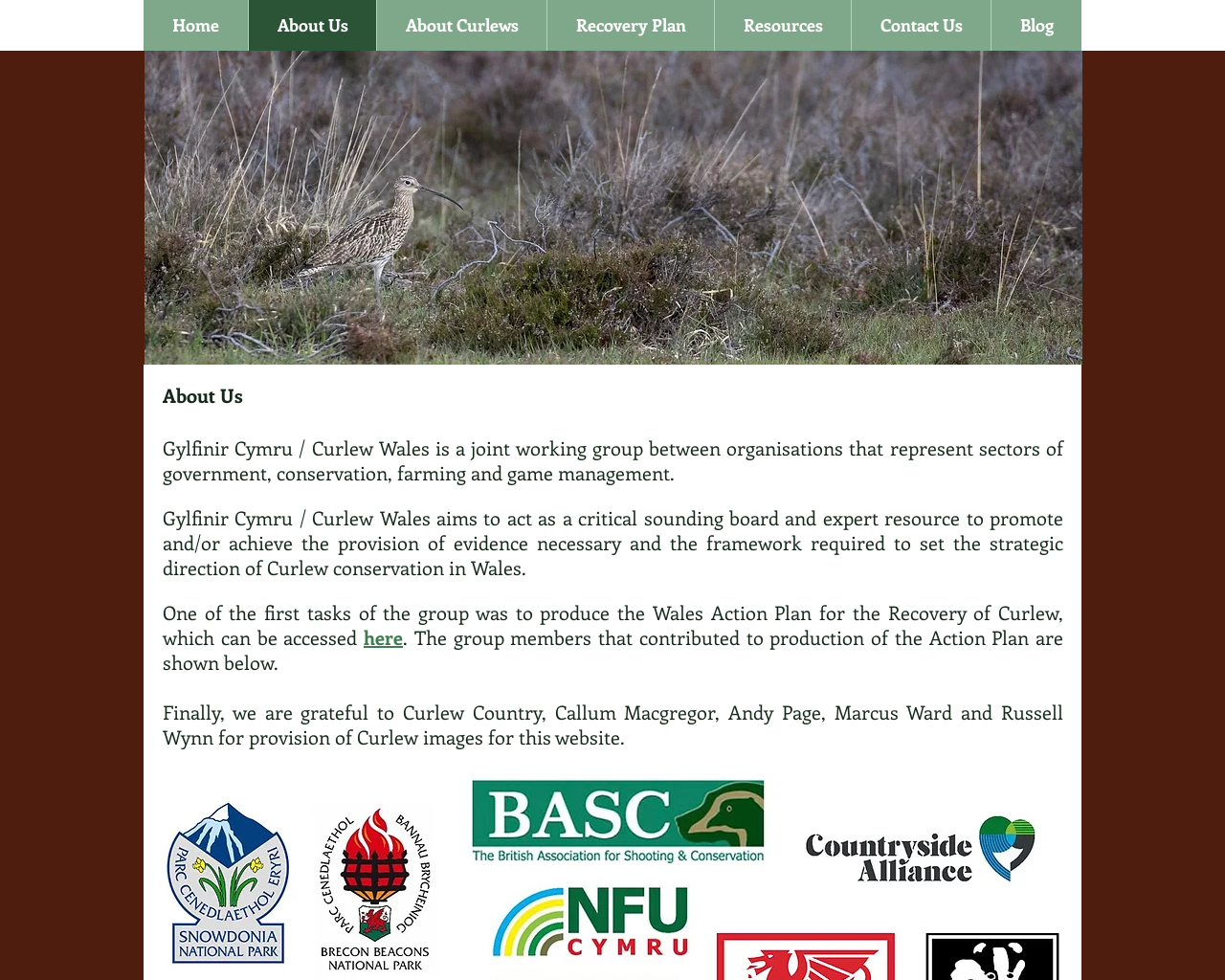What is the name of the plan produced by Curlew Wales?
By examining the image, provide a one-word or phrase answer.

Wales Action Plan for Recovery of Curlew